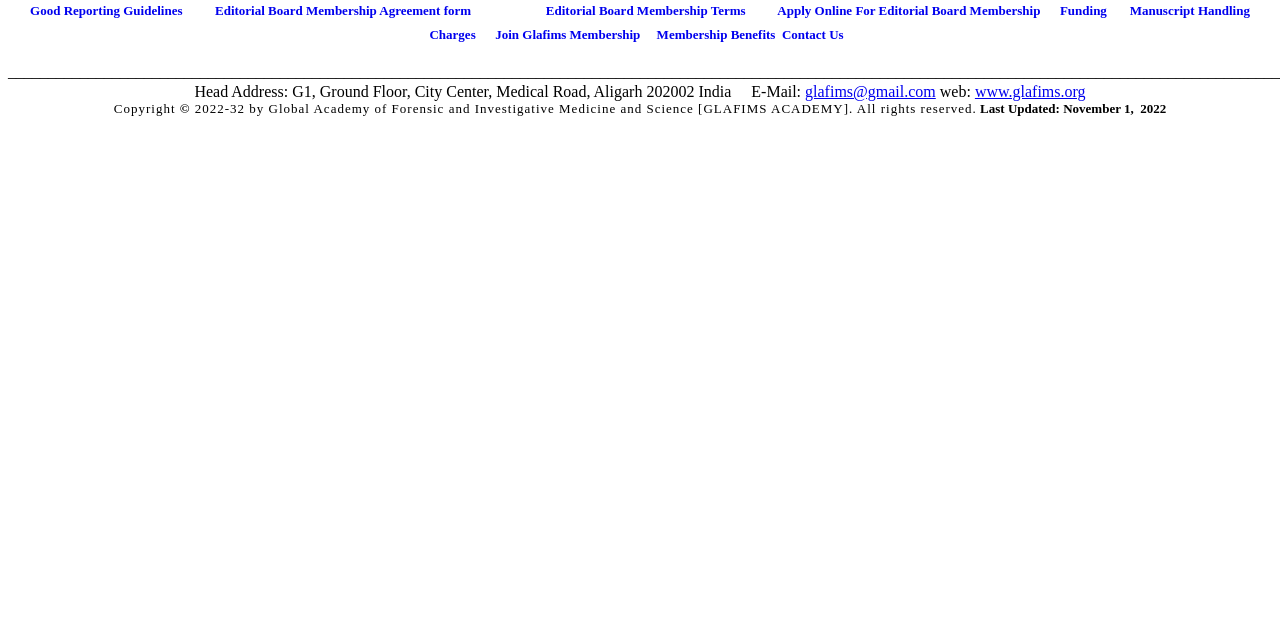Using the element description: "Membership Benefits", determine the bounding box coordinates. The coordinates should be in the format [left, top, right, bottom], with values between 0 and 1.

[0.513, 0.042, 0.606, 0.066]